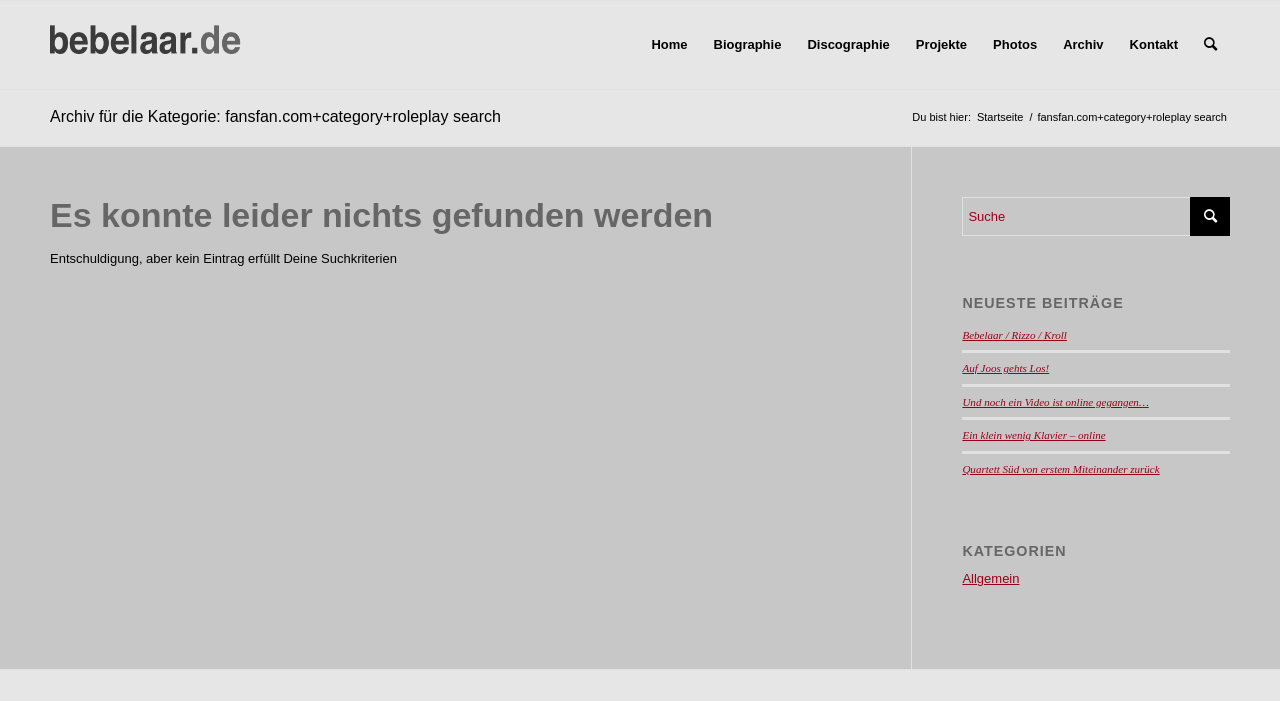How many links are there in the 'NEUESTE BEITRÄGE' section?
Can you provide a detailed and comprehensive answer to the question?

I counted the number of links in the 'NEUESTE BEITRÄGE' section by looking at the links 'Bebelaar / Rizzo / Kroll', 'Auf Joos gehts Los!', 'Und noch ein Video ist online gegangen…', 'Ein klein wenig Klavier – online', 'Quartett Süd von erstem Miteinander zurück' and found that there are 5 links in total.